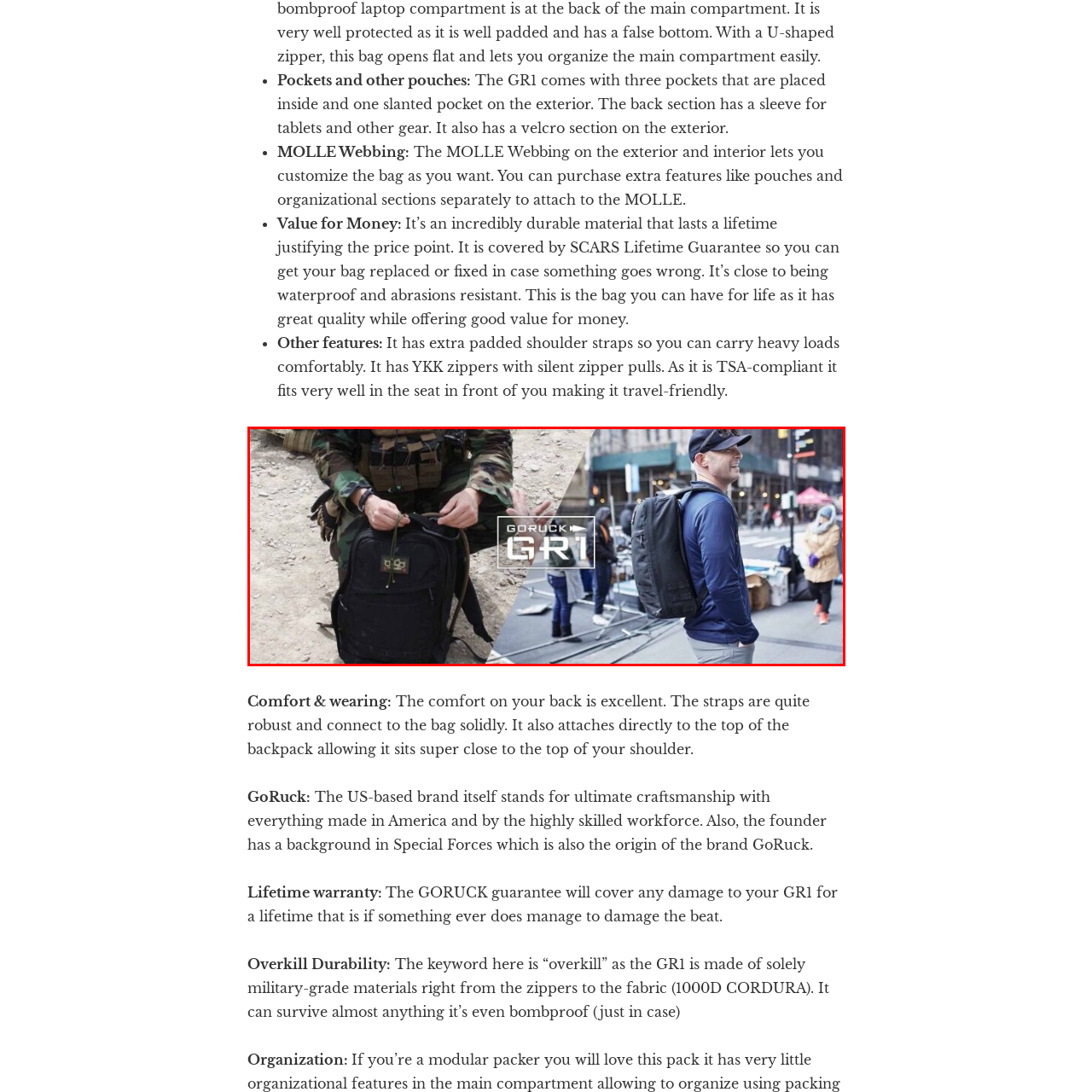Provide a thorough description of the scene captured within the red rectangle.

The image showcases the GoRuck GR1 backpack in two contexts: on the left, a person in camouflage gear is seen utilizing the backpack while seated outdoors, suggesting its practicality in rugged environments. On the right, a man casually dressed is wearing the GR1 in an urban setting, indicating its versatility for everyday use as well. The design features a sleek, durable construction that emphasizes function and style, ideal for both tactical applications and daily commuting. The GR1 boasts a range of pockets, including interior compartments for organization and a slanted exterior pocket, making it suitable for storing essential gear. With military-grade materials and a lifetime guarantee, this backpack is engineered for durability and reliability, making it a top choice for those seeking both quality and value in their gear.